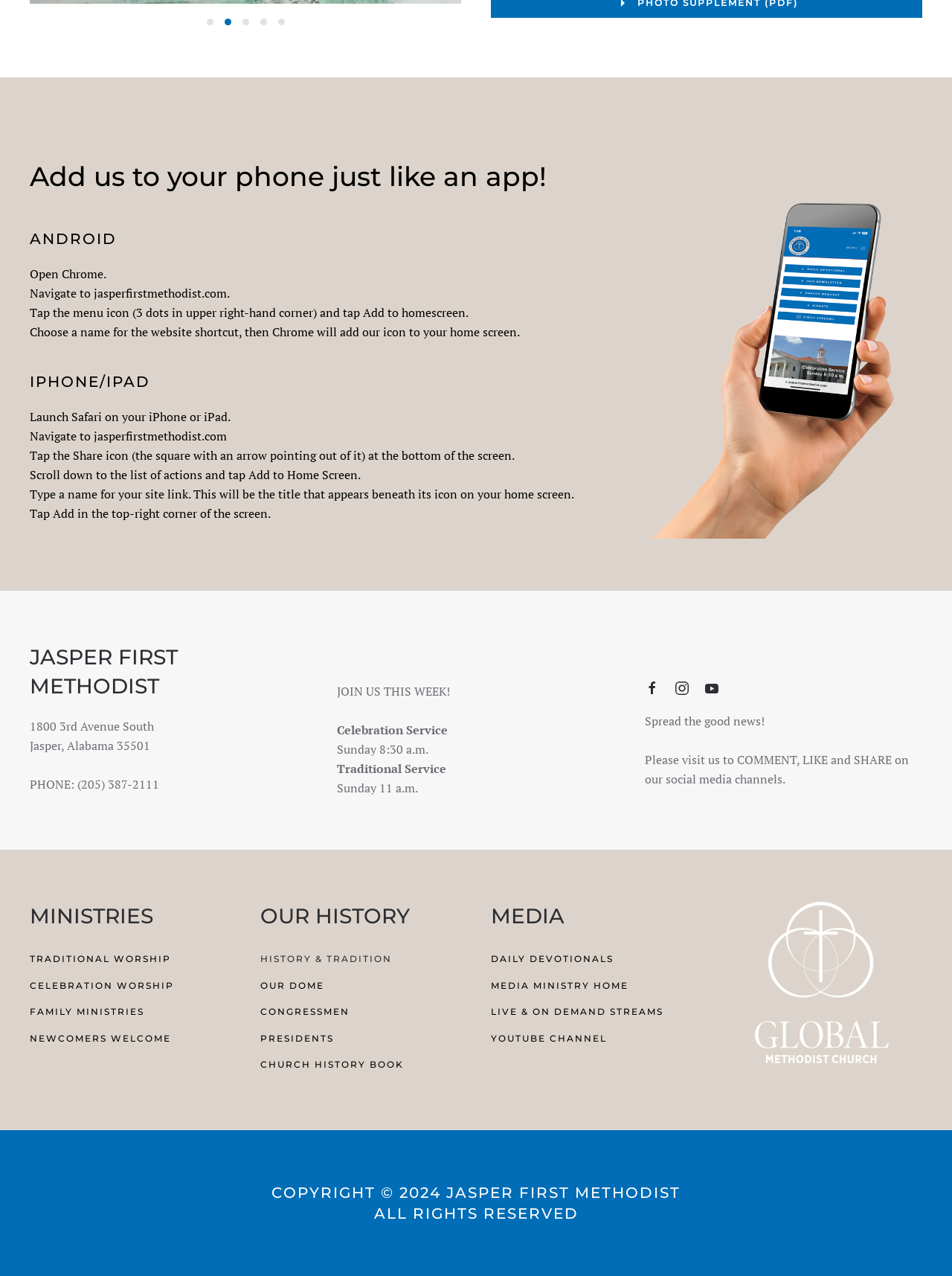Pinpoint the bounding box coordinates of the area that should be clicked to complete the following instruction: "Visit the 'HISTORY & TRADITION' page". The coordinates must be given as four float numbers between 0 and 1, i.e., [left, top, right, bottom].

[0.273, 0.741, 0.484, 0.762]